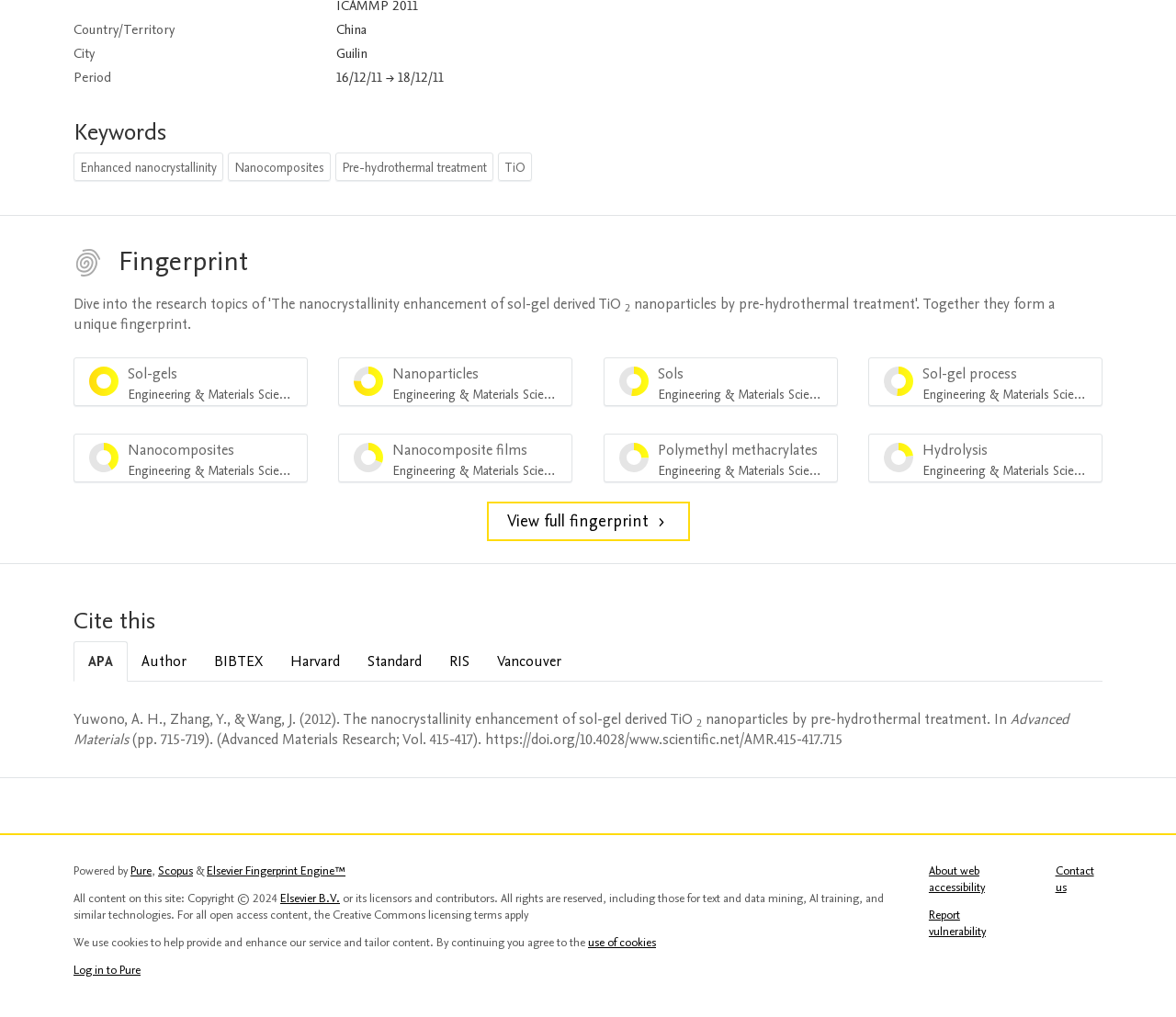Please determine the bounding box coordinates of the element to click on in order to accomplish the following task: "View full fingerprint". Ensure the coordinates are four float numbers ranging from 0 to 1, i.e., [left, top, right, bottom].

[0.414, 0.494, 0.586, 0.532]